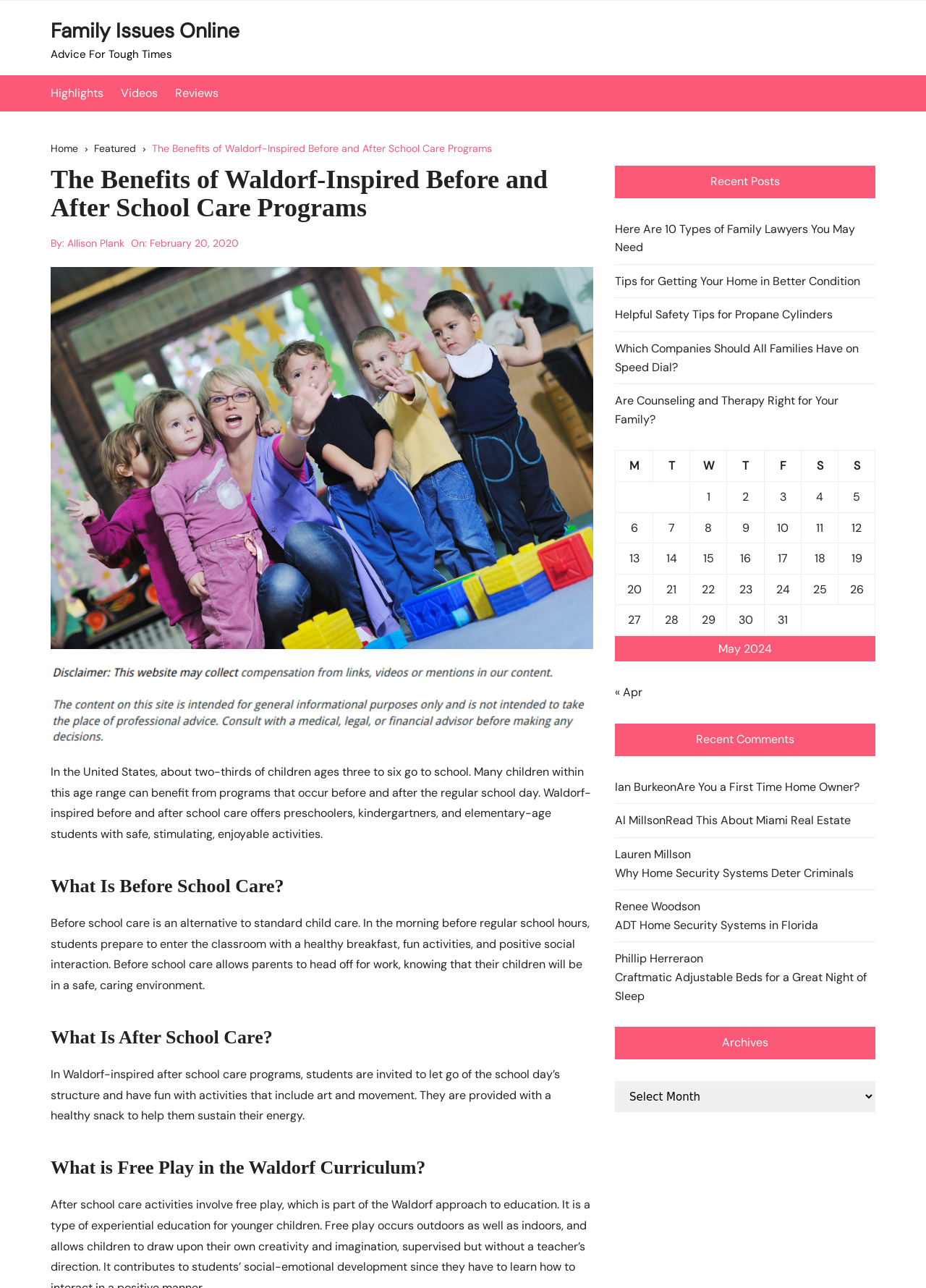Please answer the following question using a single word or phrase: 
What is the topic of the article?

Waldorf-Inspired Before and After School Care Programs